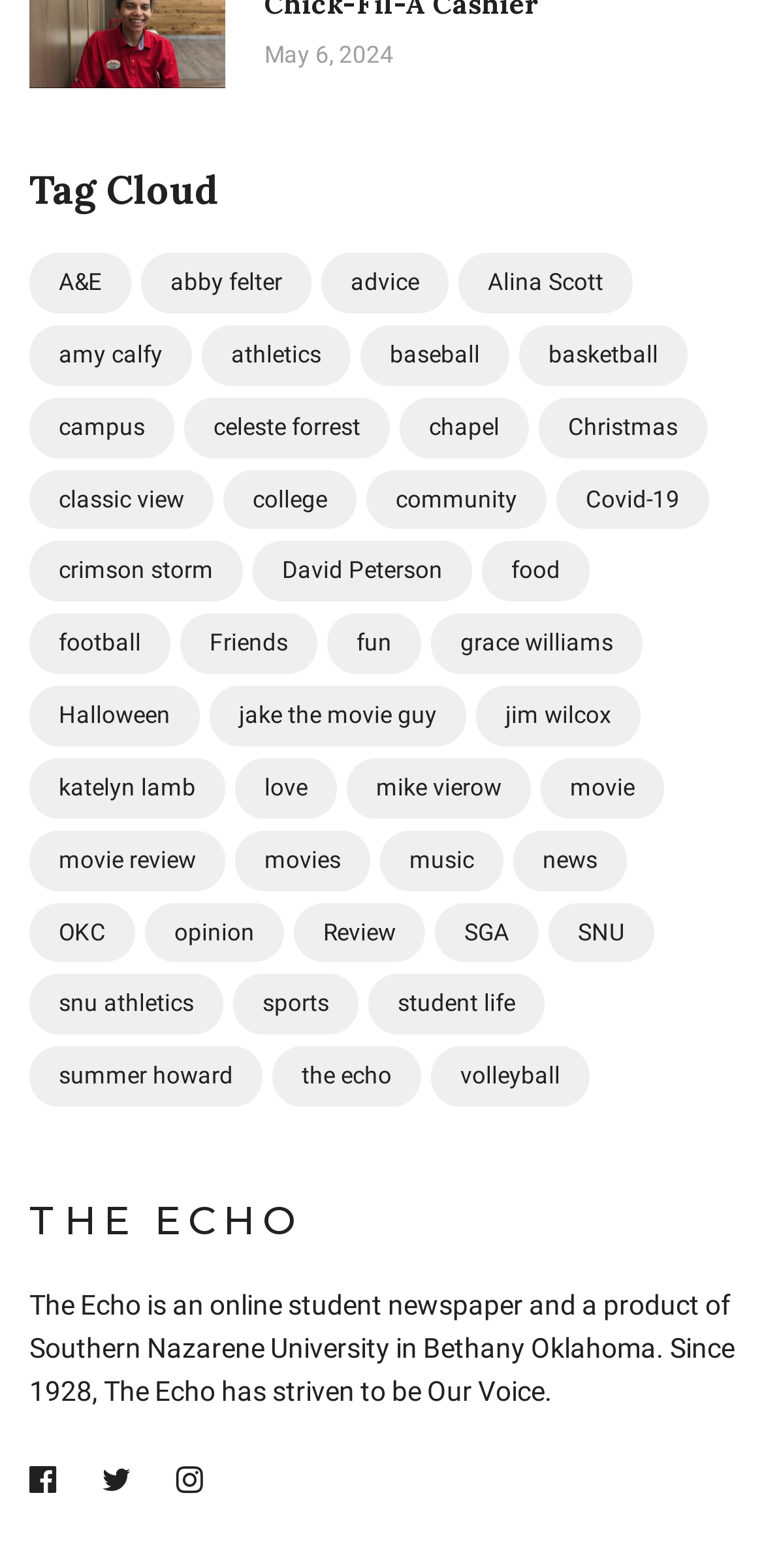Could you provide the bounding box coordinates for the portion of the screen to click to complete this instruction: "Read the terms and conditions"?

None